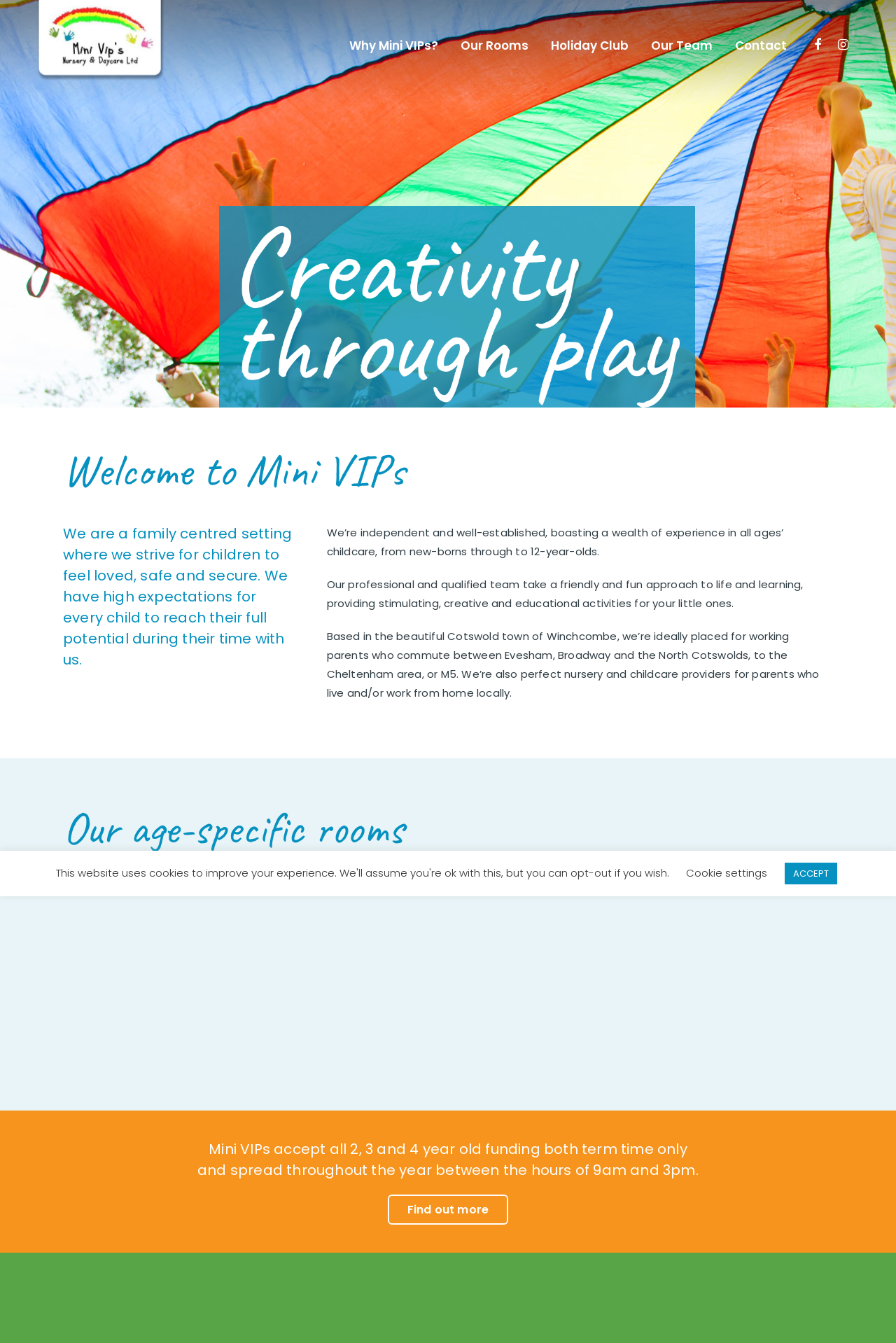What is the name of the town where Mini VIPs is based? Refer to the image and provide a one-word or short phrase answer.

Winchcombe